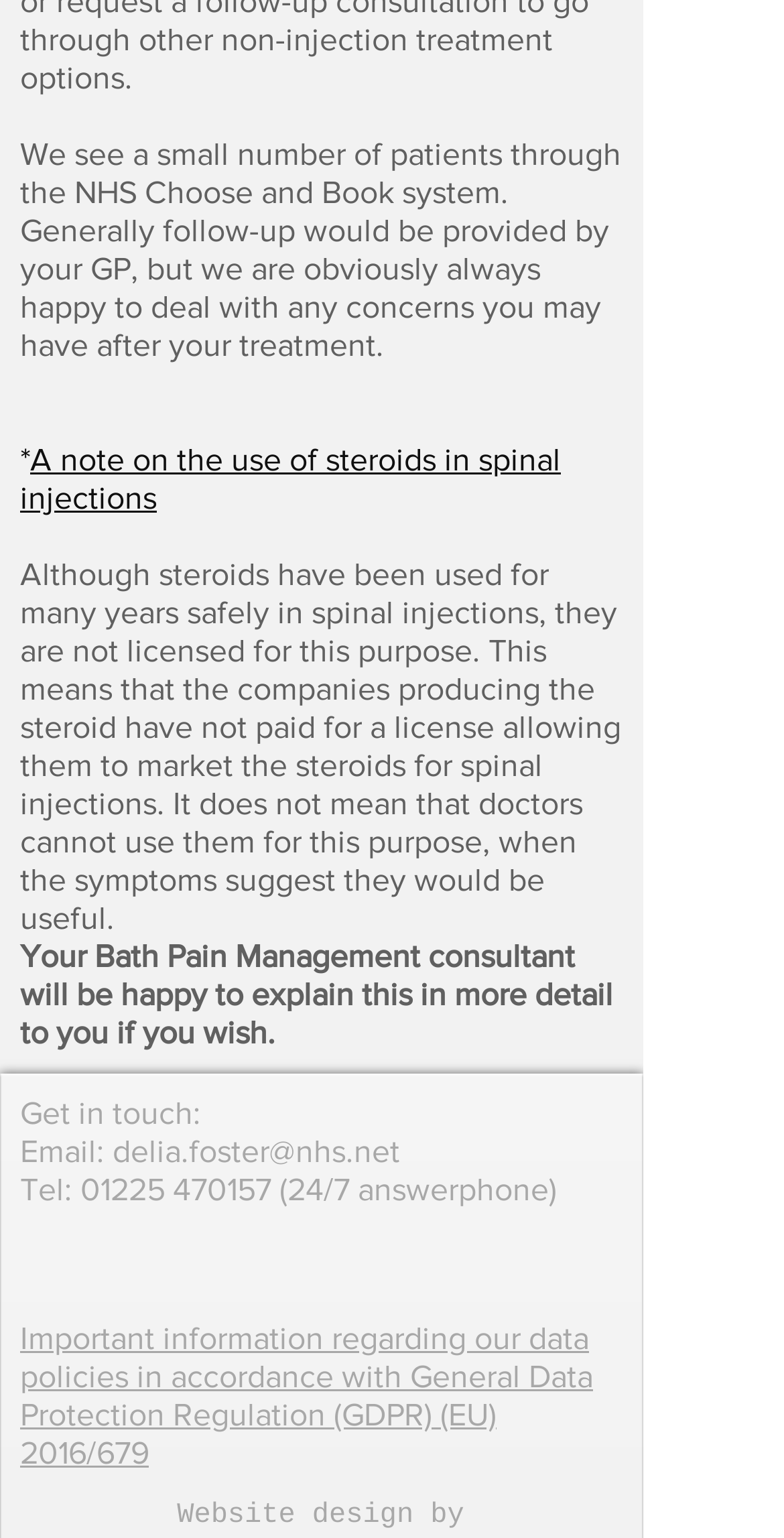What is the role of the GP in follow-up care?
Please elaborate on the answer to the question with detailed information.

According to the text, generally, follow-up care would be provided by the patient's GP, although the Bath Pain Management consultant is happy to deal with any concerns the patient may have after treatment.